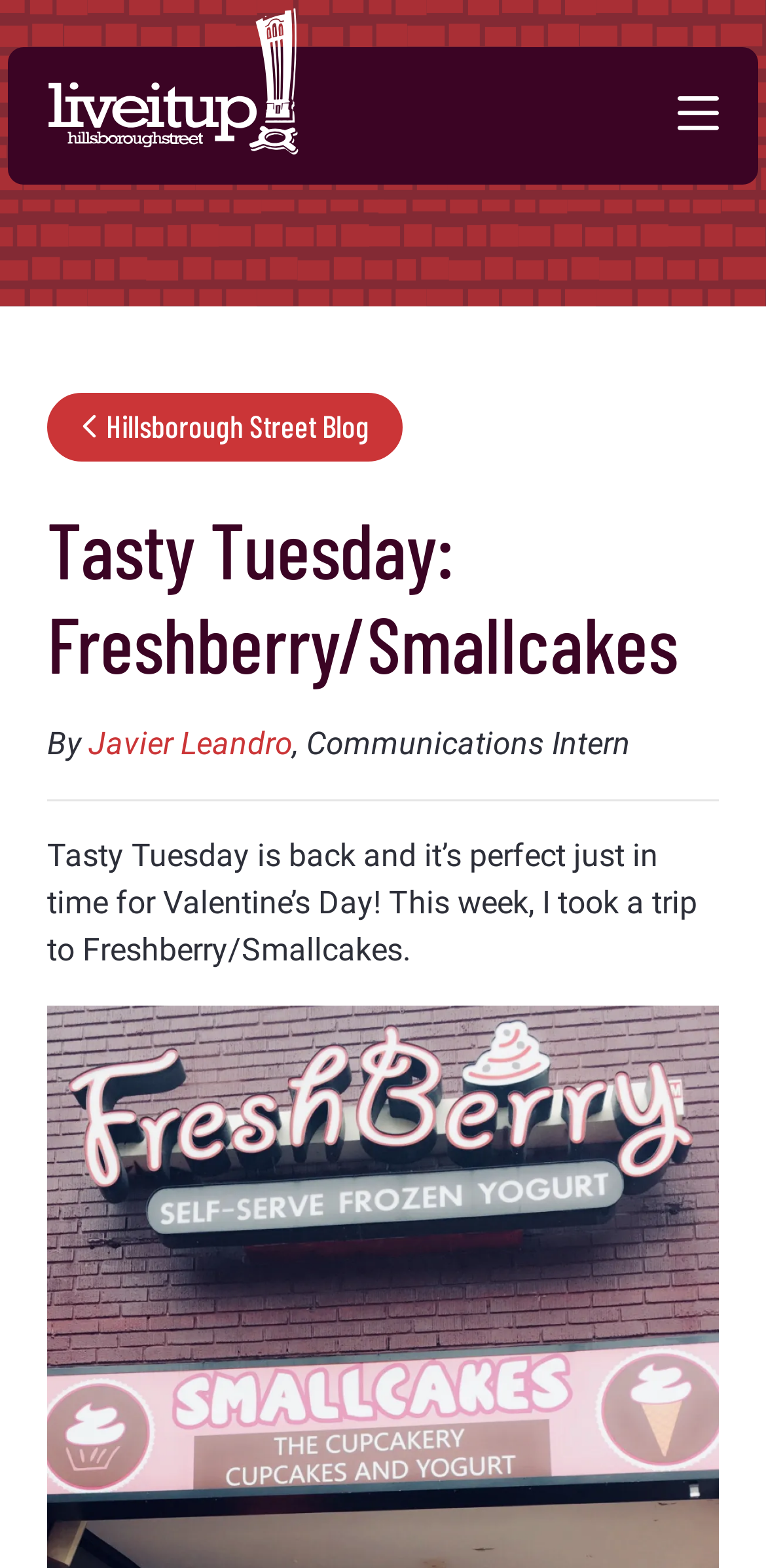Given the description accept, predict the bounding box coordinates of the UI element. Ensure the coordinates are in the format (top-left x, top-left y, bottom-right x, bottom-right y) and all values are between 0 and 1.

None